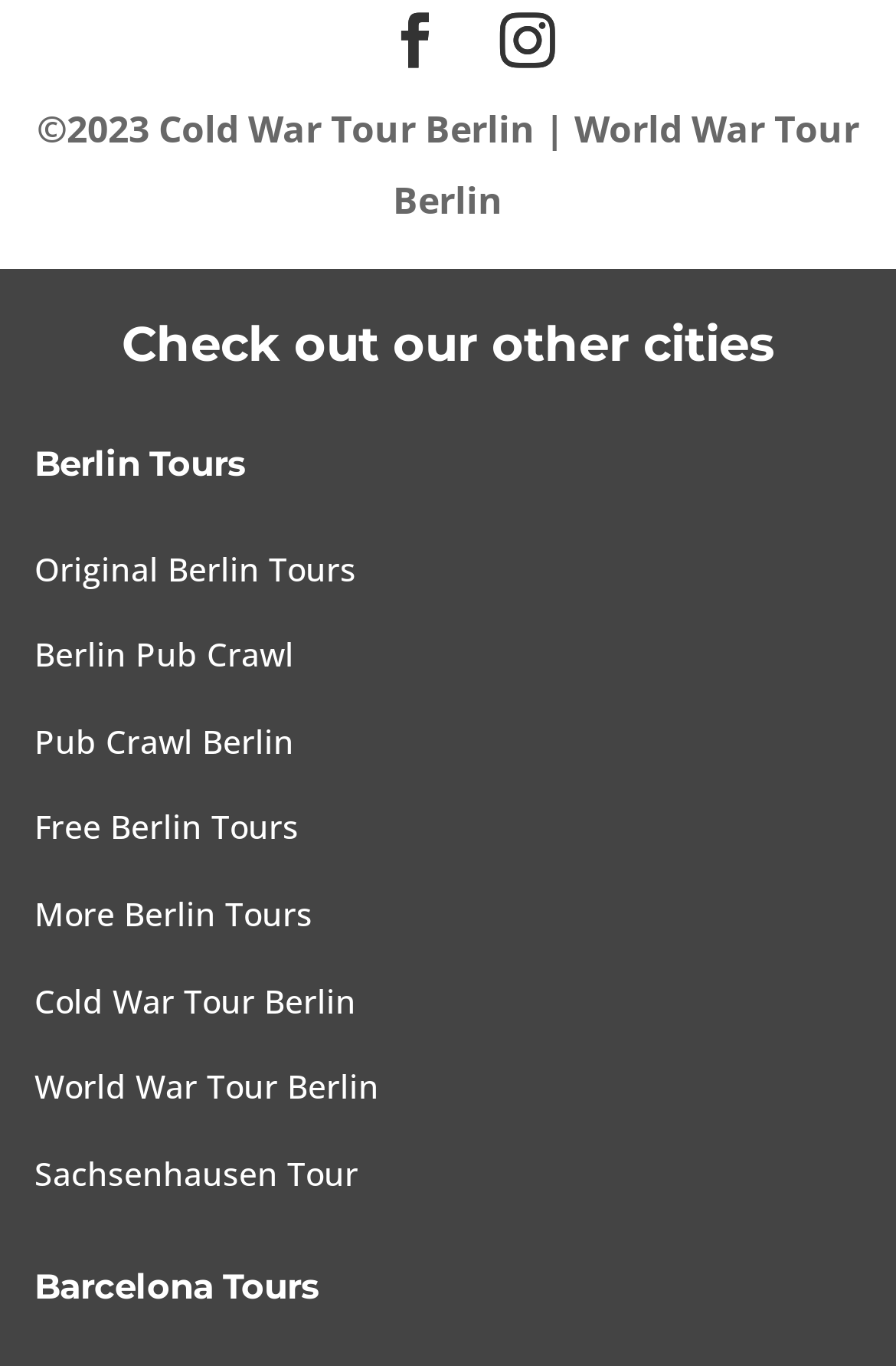Find the coordinates for the bounding box of the element with this description: "World War Tour Berlin".

[0.038, 0.779, 0.423, 0.811]